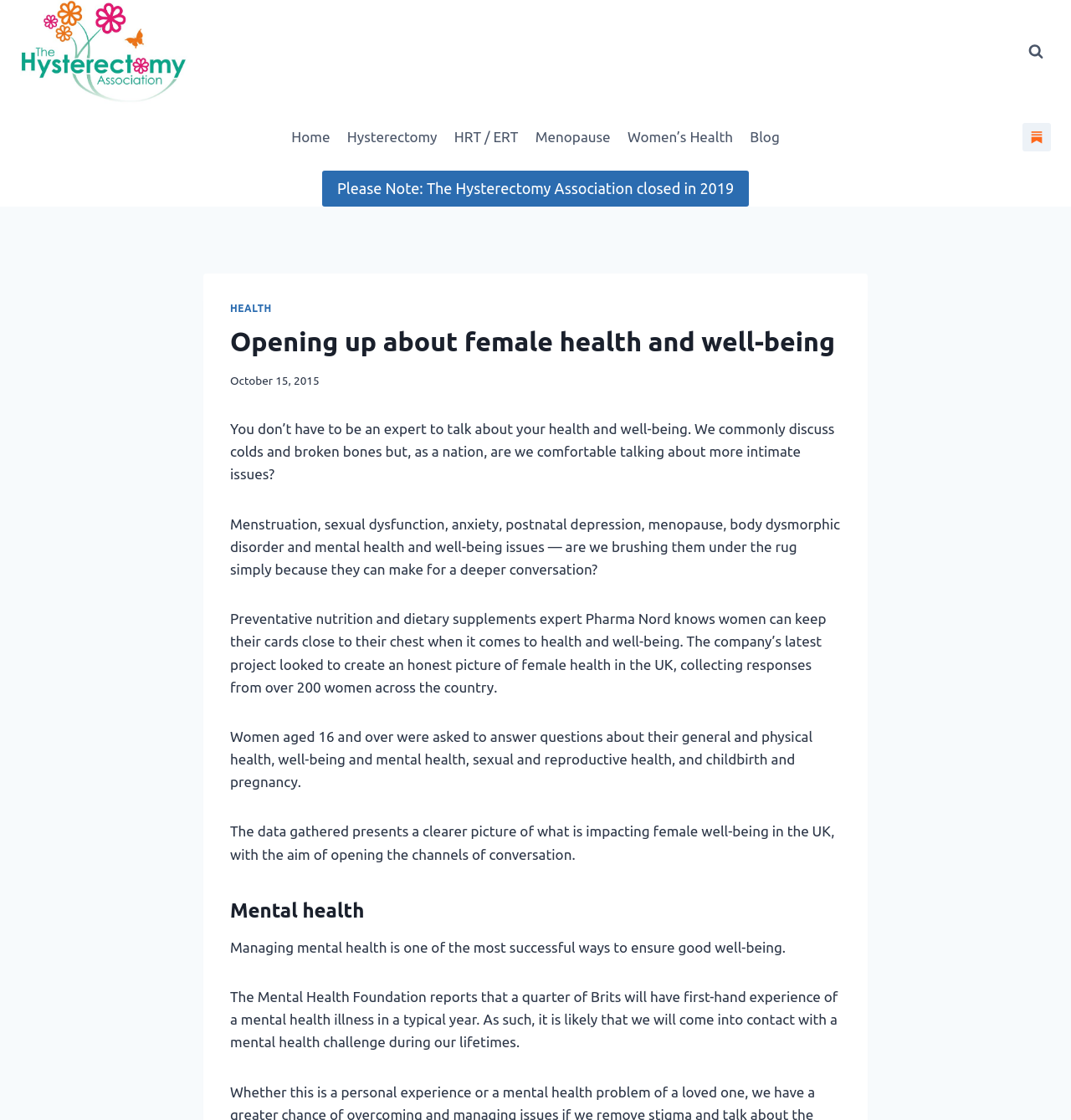Locate the bounding box of the UI element based on this description: "HRT / ERT". Provide four float numbers between 0 and 1 as [left, top, right, bottom].

[0.416, 0.104, 0.492, 0.14]